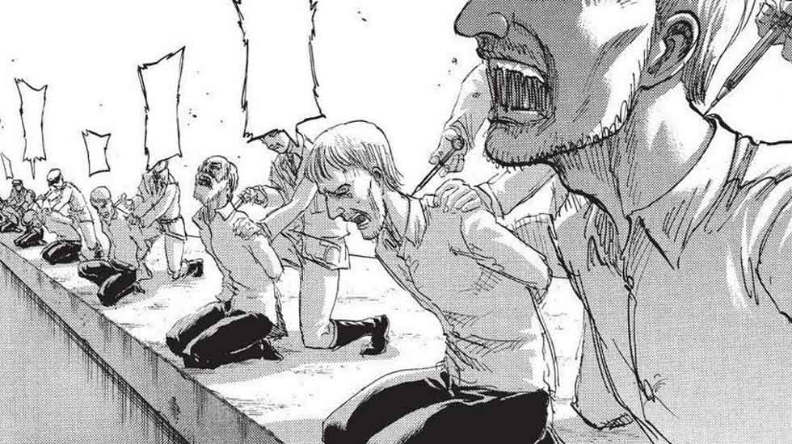Elaborate on the elements present in the image.

The image depicts a somber and intense scene from the anime *Attack on Titan*, illustrating a group of captured individuals kneeling at the edge of a wall, expressing desperation and fear. They are restrained, their hands held behind them, and their faces show a range of emotions, from anguish to panic. The tension in the image is further emphasized by the looming figures and vague, threatening shapes in the background, suggesting an impending threat. This moment captures the harsh and often brutal reality faced by characters within the *Attack on Titan* universe, where humanity finds itself at the mercy of larger-than-life adversaries, driving the narrative's themes of survival and despair.